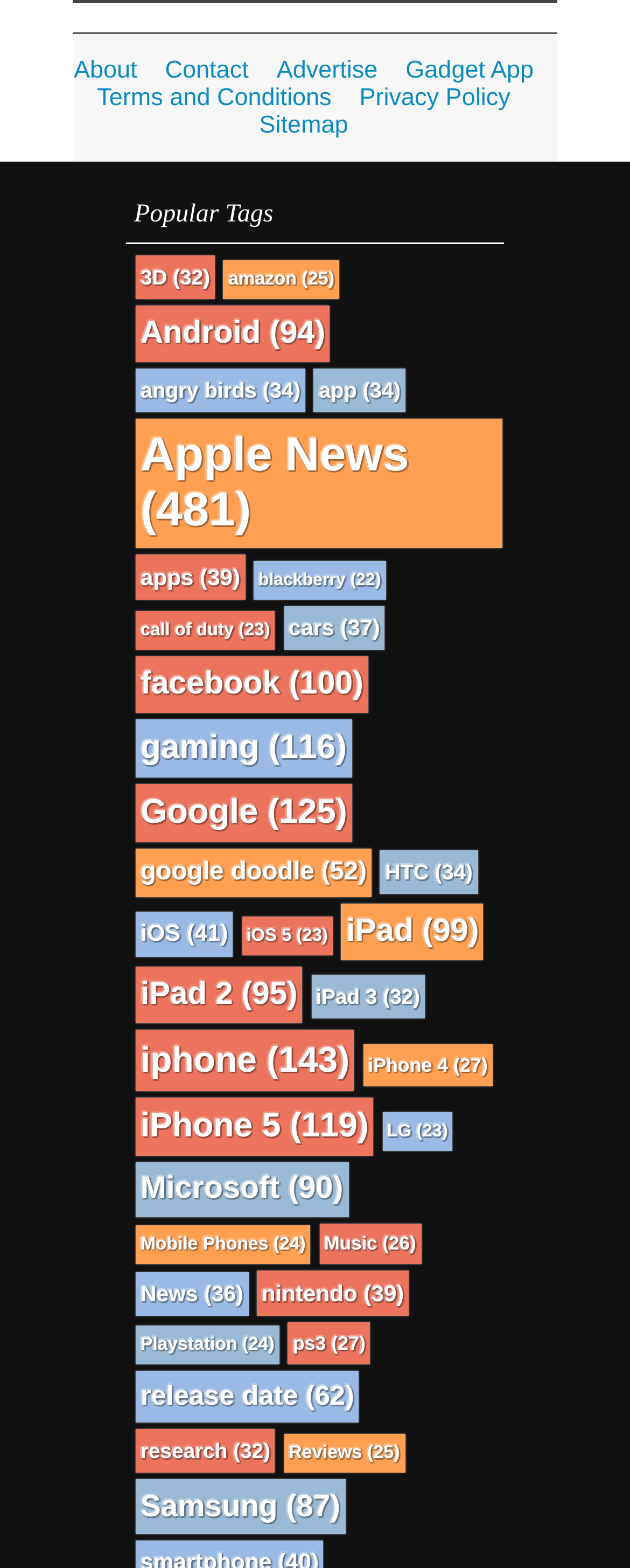Please specify the coordinates of the bounding box for the element that should be clicked to carry out this instruction: "View popular tags". The coordinates must be four float numbers between 0 and 1, formatted as [left, top, right, bottom].

[0.2, 0.119, 0.8, 0.156]